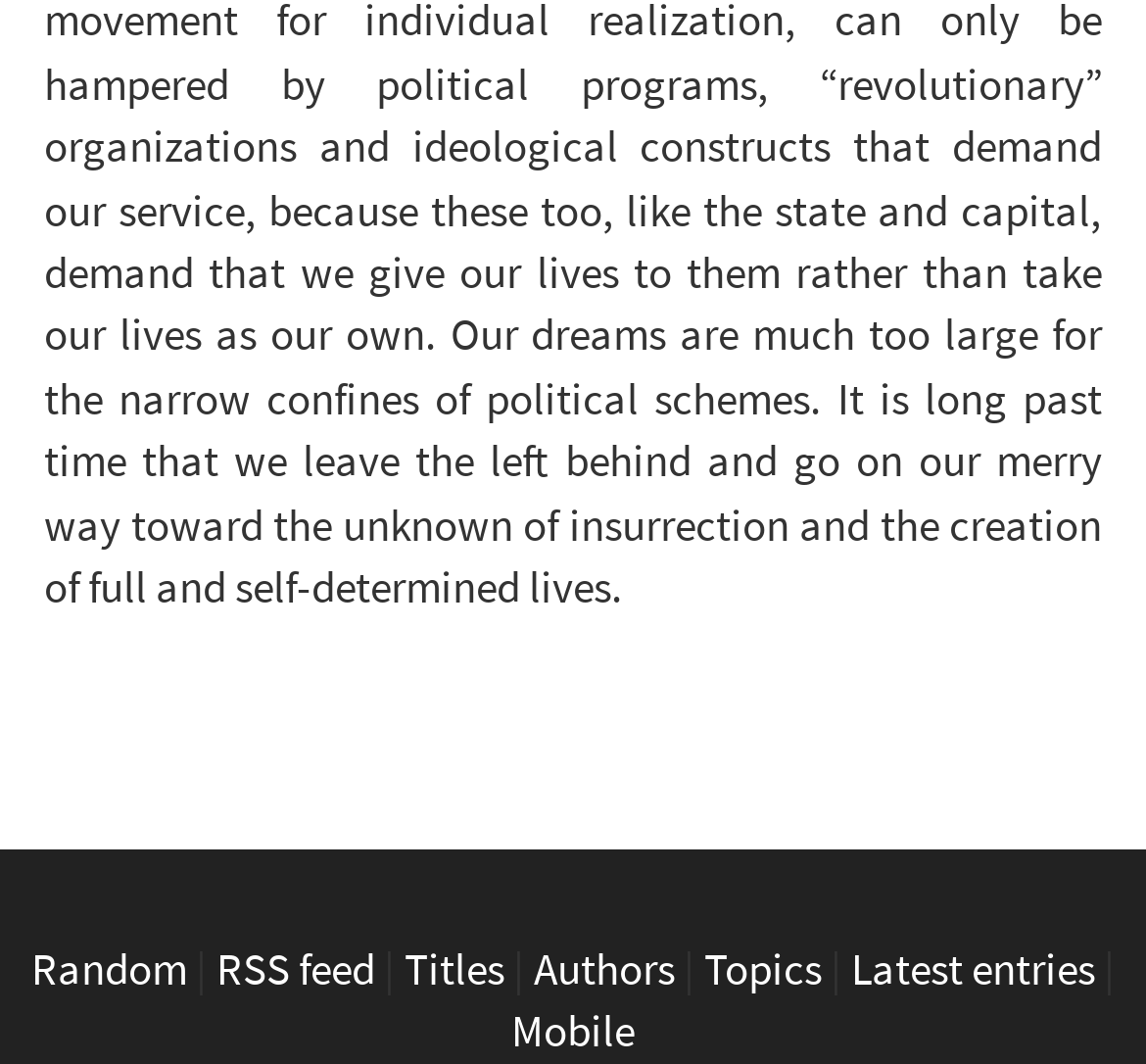Locate the bounding box of the UI element described by: "Latest entries" in the given webpage screenshot.

[0.742, 0.883, 0.955, 0.936]